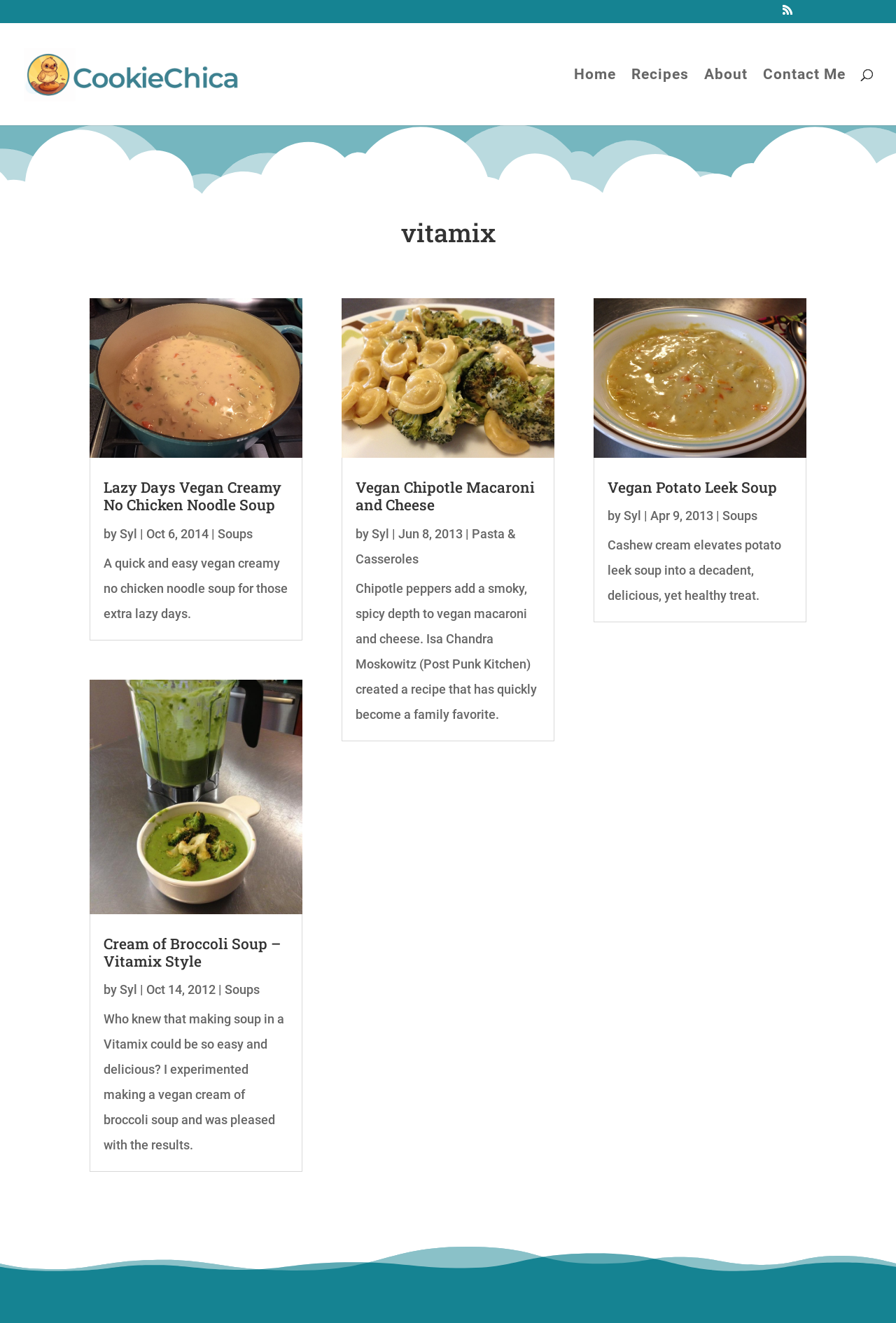What is the purpose of the search box?
Look at the image and respond with a one-word or short phrase answer.

Search for: